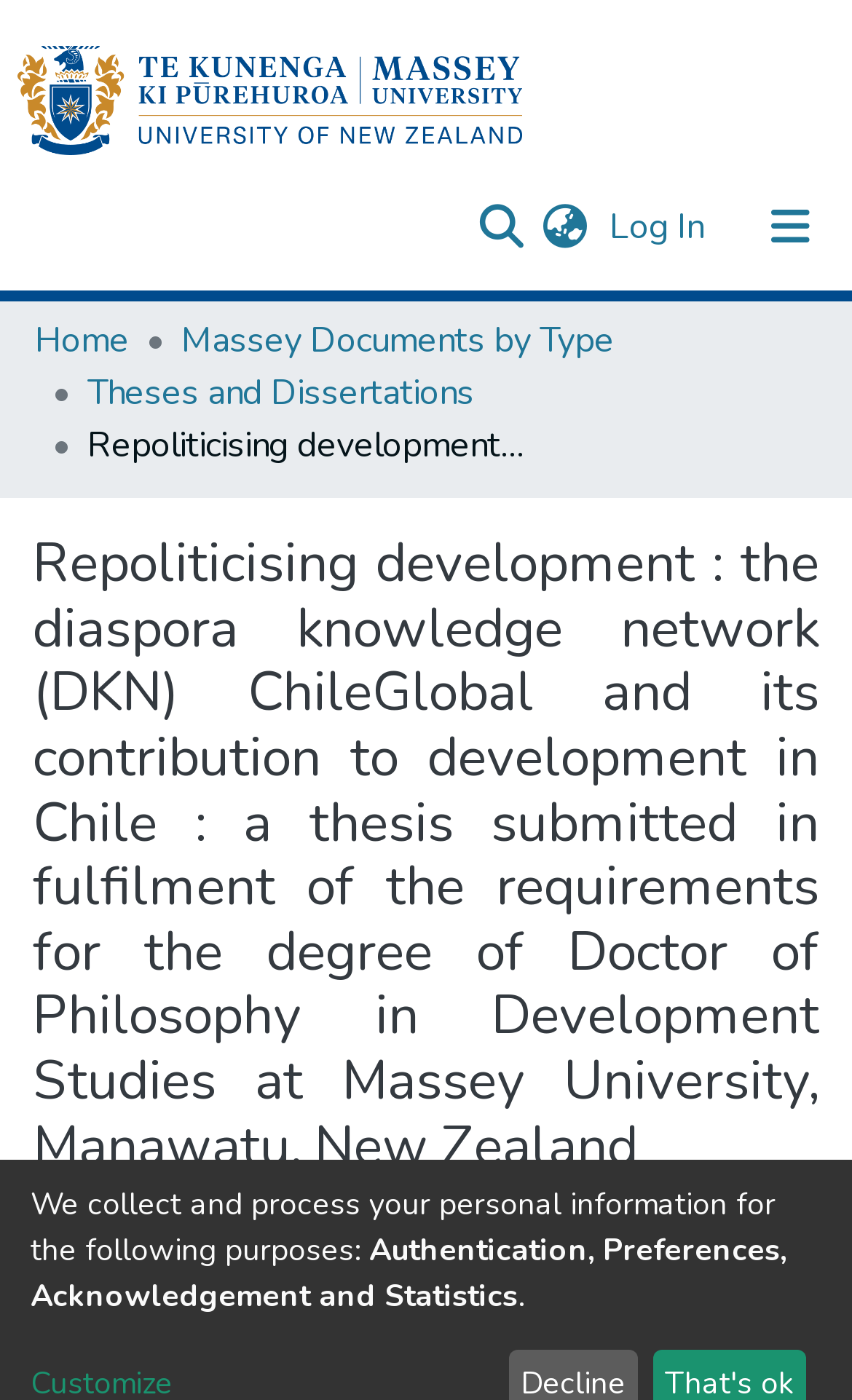Please find the bounding box for the UI element described by: "Home".

[0.041, 0.225, 0.151, 0.262]